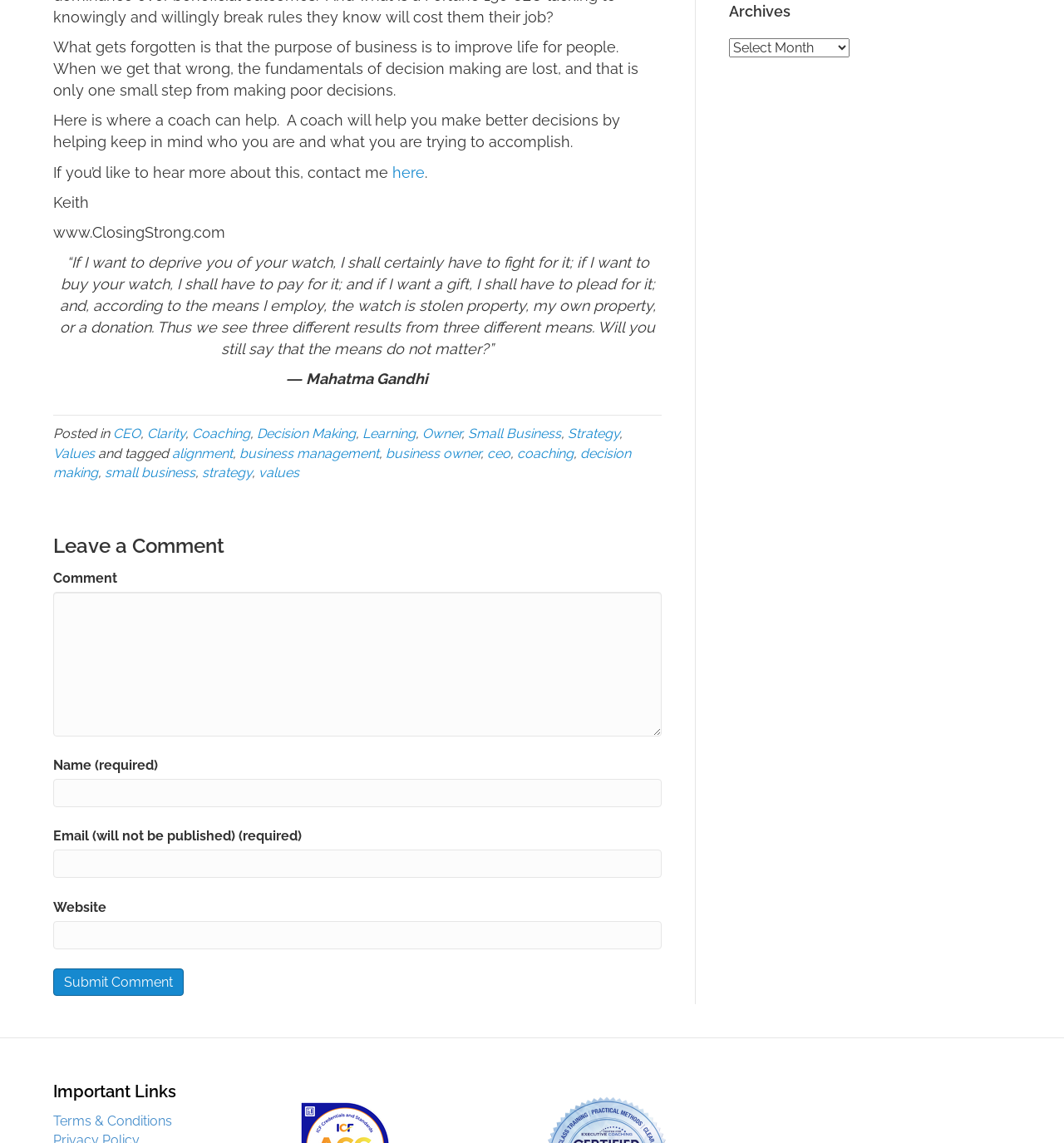Using the given element description, provide the bounding box coordinates (top-left x, top-left y, bottom-right x, bottom-right y) for the corresponding UI element in the screenshot: business owner

[0.362, 0.39, 0.452, 0.403]